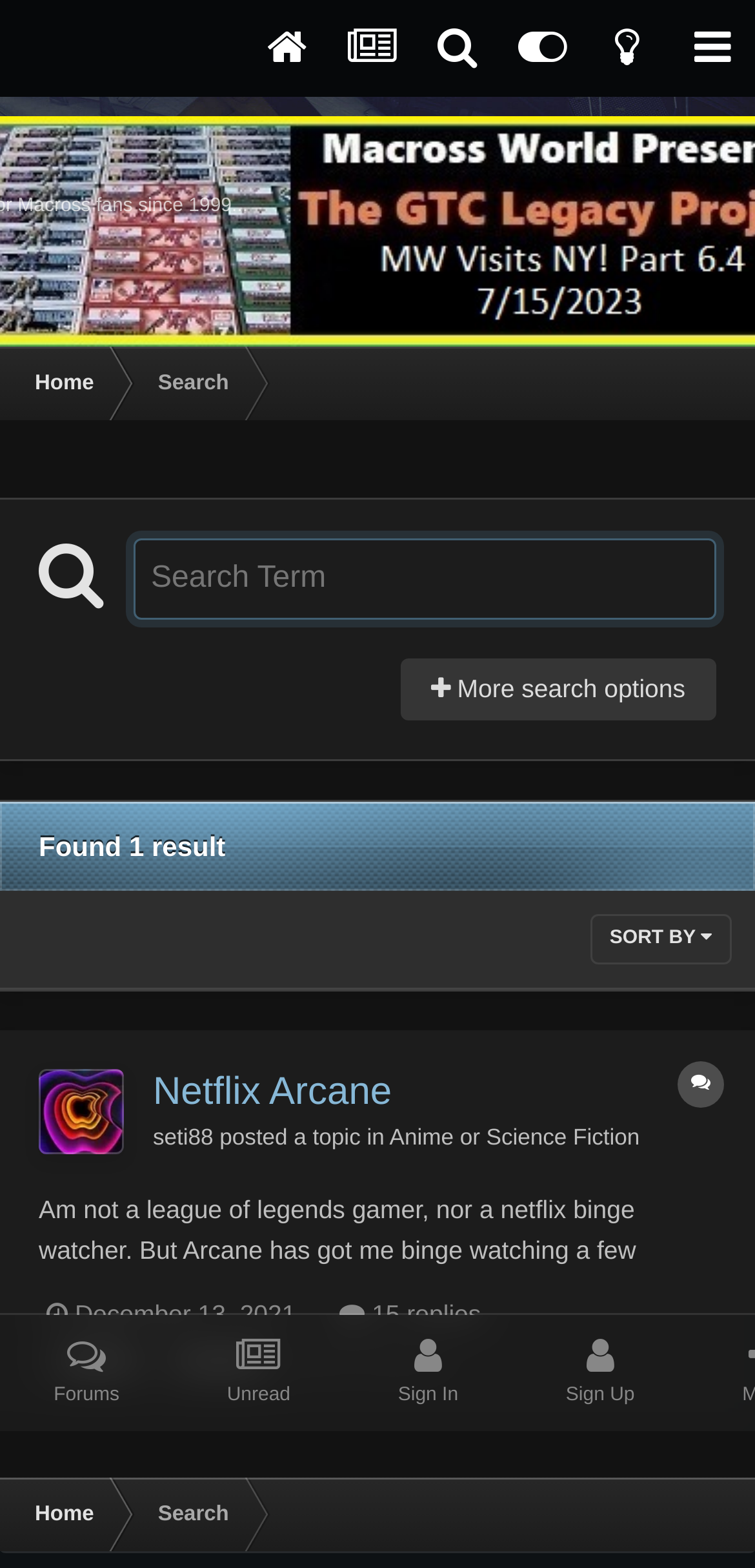Based on the element description "name="q" placeholder="Search Term"", predict the bounding box coordinates of the UI element.

[0.177, 0.343, 0.949, 0.395]